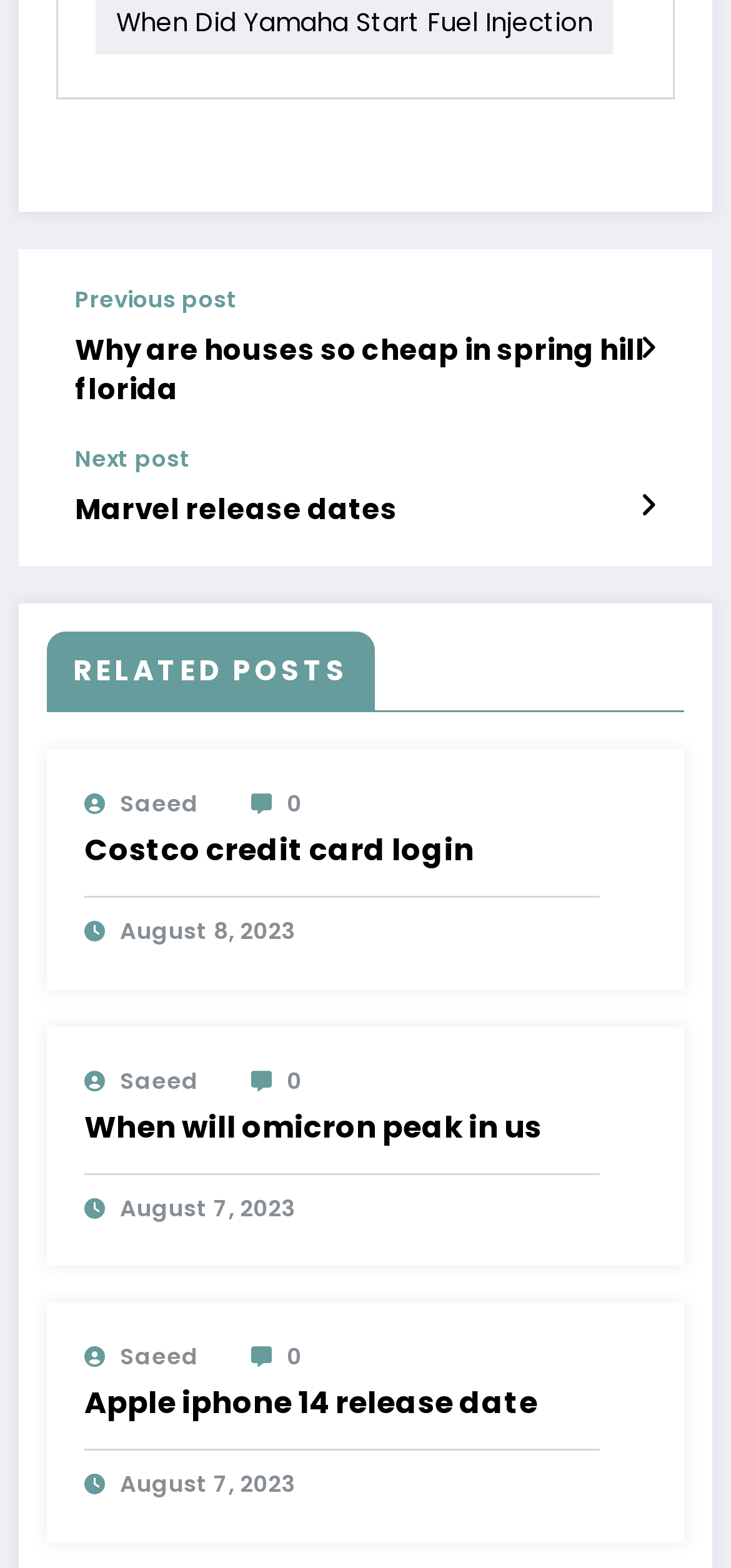Specify the bounding box coordinates of the region I need to click to perform the following instruction: "click on the first comment". The coordinates must be four float numbers in the range of 0 to 1, i.e., [left, top, right, bottom].

None